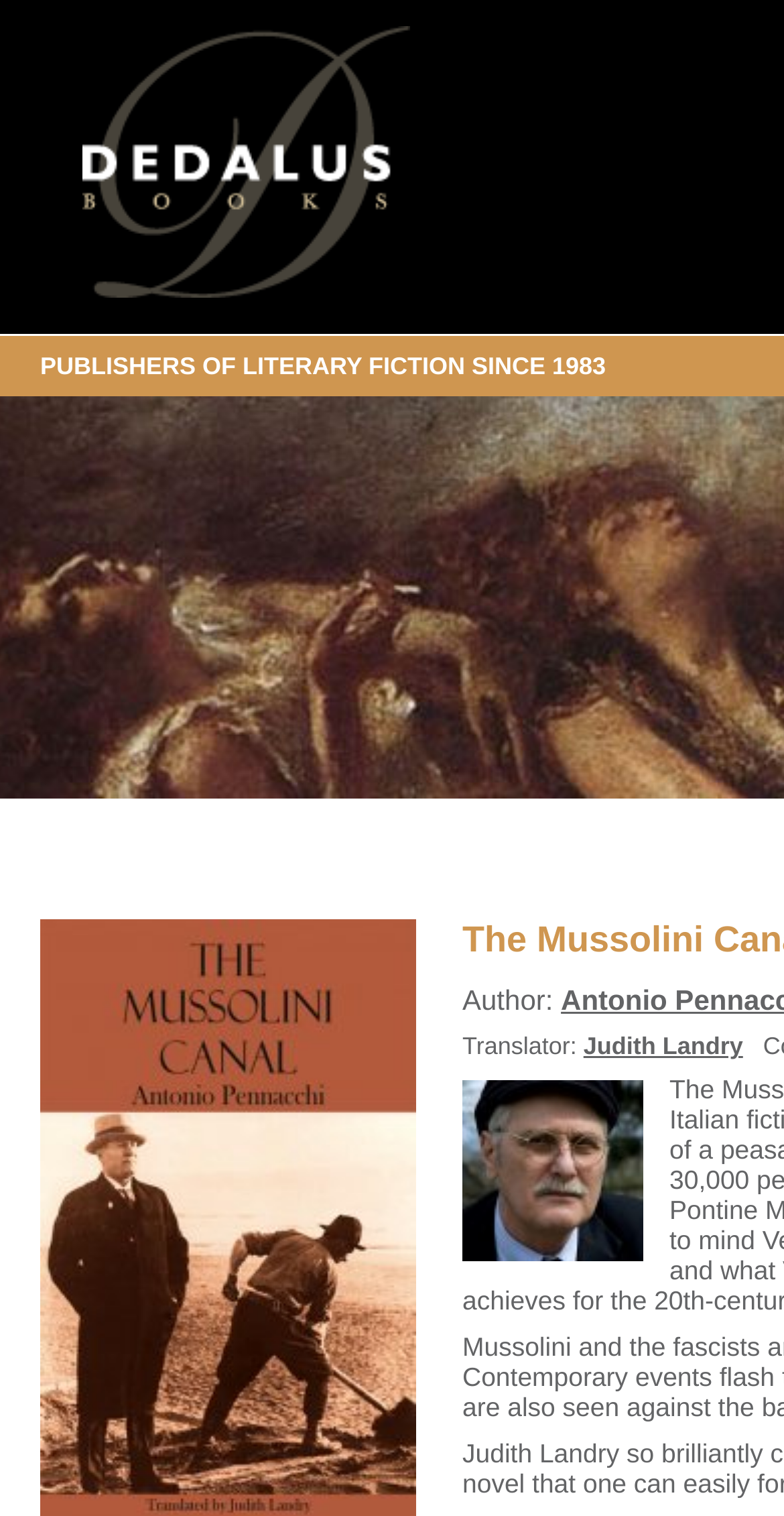What type of fiction does the publisher specialize in?
Provide an in-depth and detailed explanation in response to the question.

The type of fiction can be found in the top-left corner of the webpage, where the text 'PUBLISHERS OF LITERARY FICTION SINCE 1983' is located.